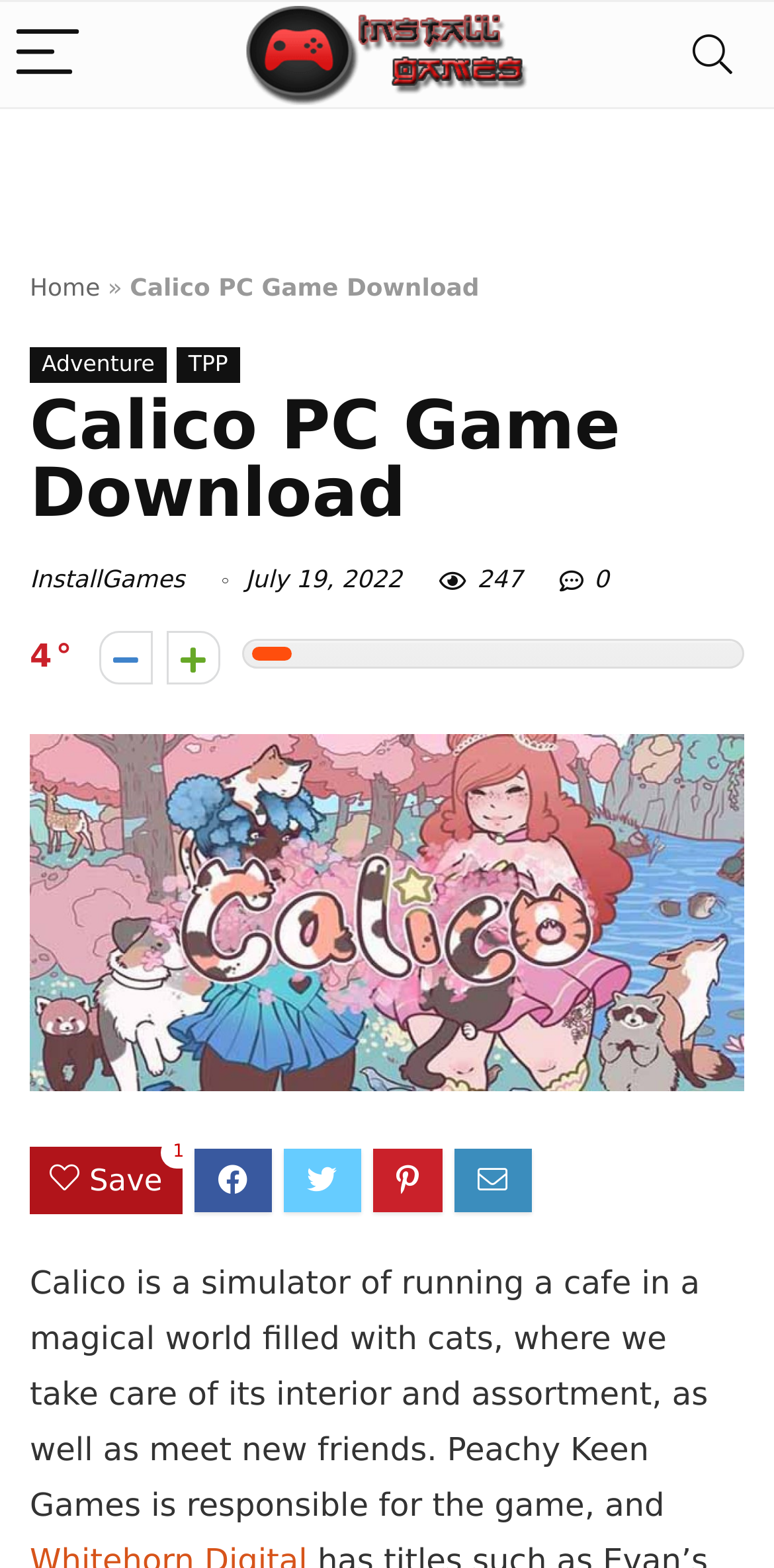What is the purpose of the game Calico?
Refer to the image and give a detailed answer to the query.

The purpose of the game Calico can be inferred from the static text description, which states that 'Calico is a simulator of running a cafe in a magical world filled with cats, where we take care of its interior and assortment, as well as meet new friends.' This description provides an overview of the game's objective.